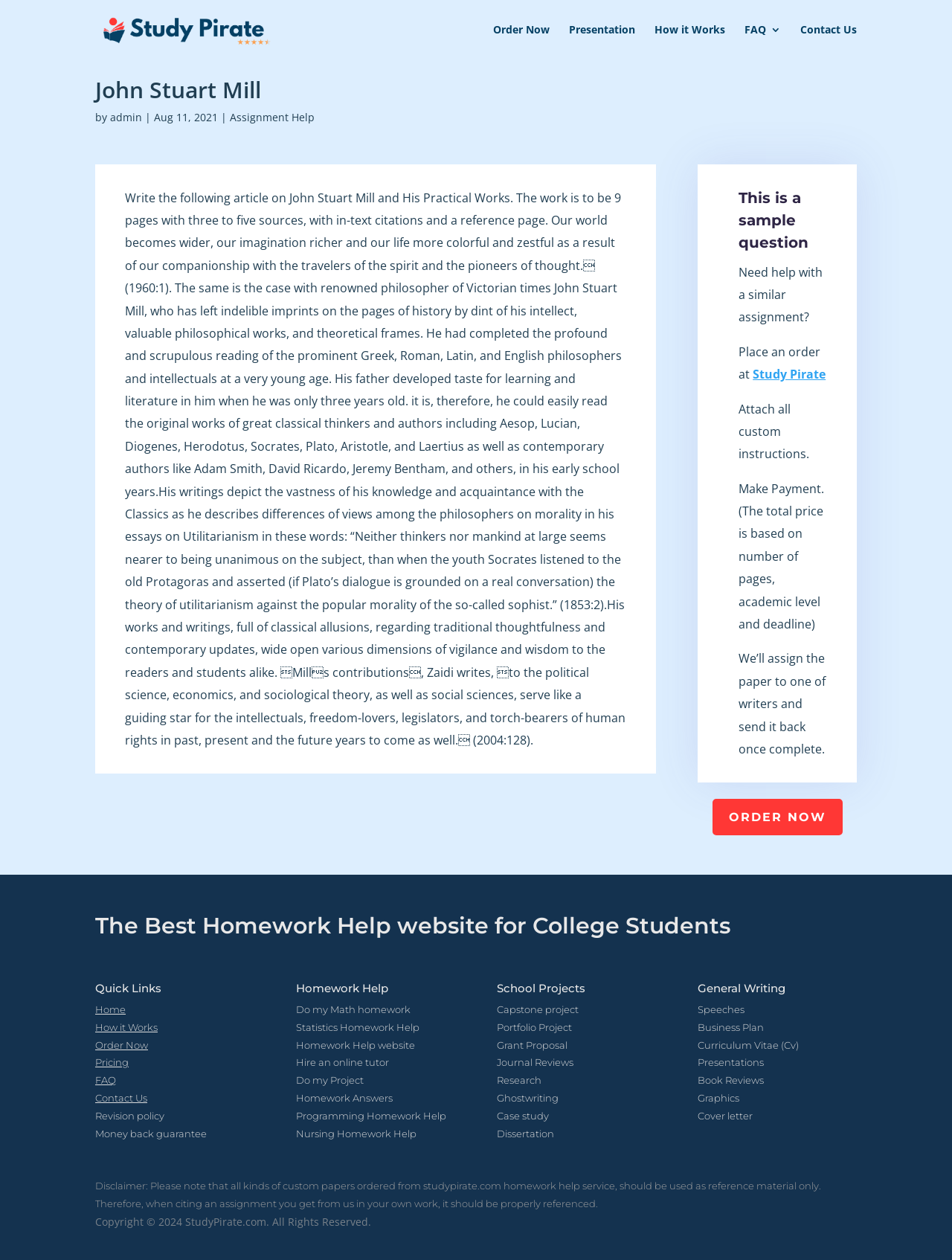What is the purpose of the 'Order Now' button?
Examine the screenshot and reply with a single word or phrase.

To place an order